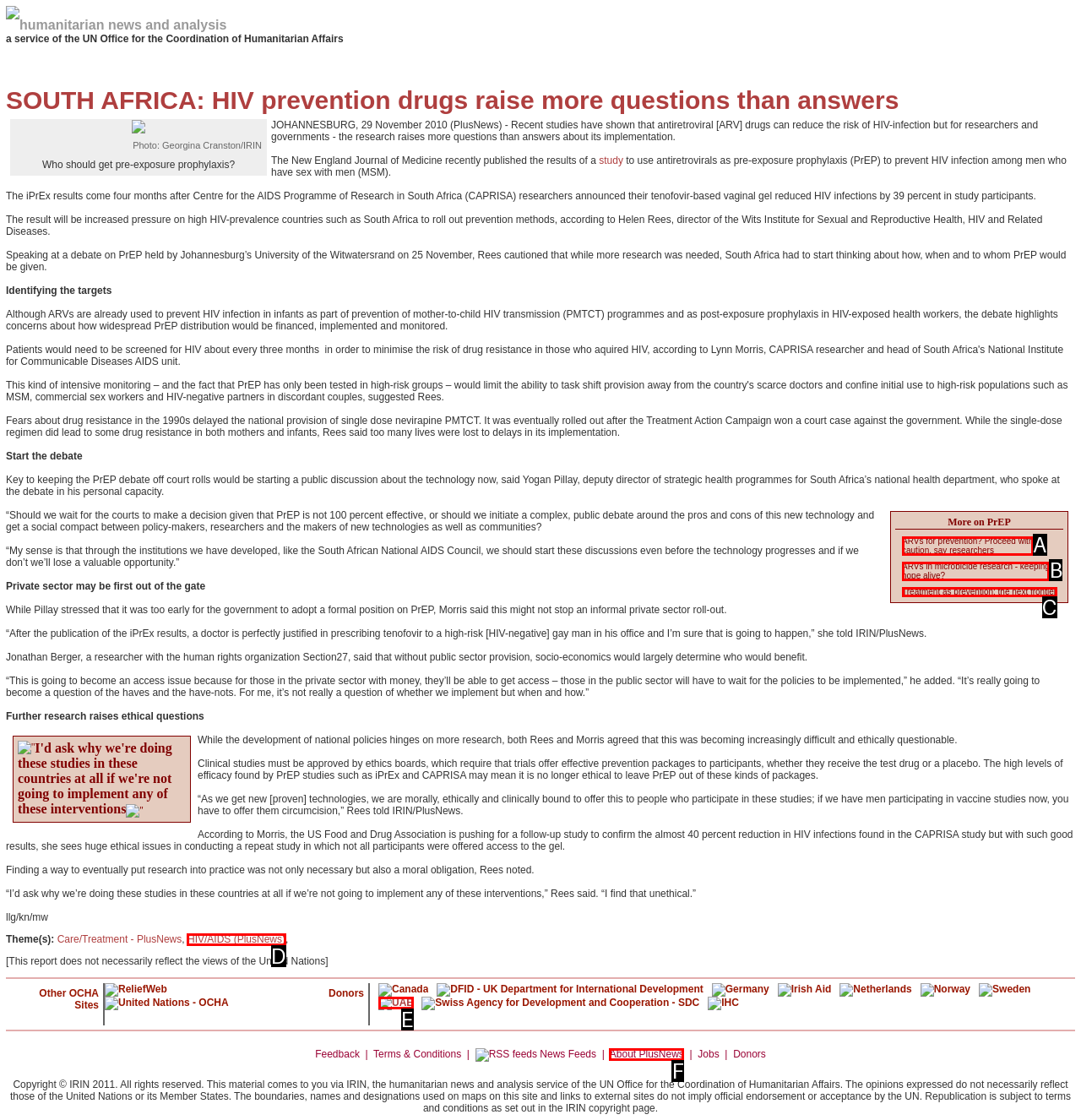Determine which HTML element fits the description: alt="UAE". Answer with the letter corresponding to the correct choice.

E